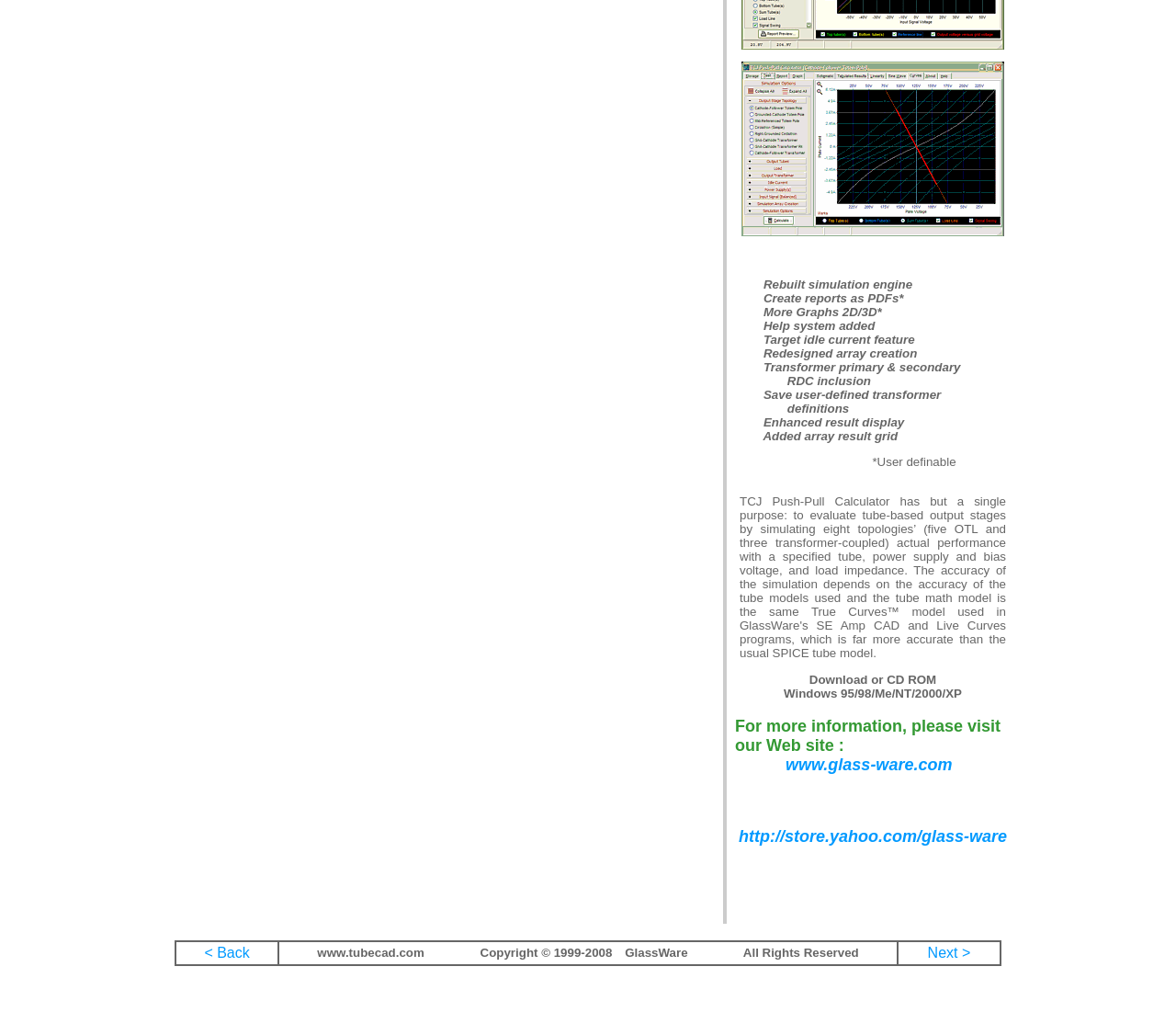With reference to the screenshot, provide a detailed response to the question below:
What is the purpose of the 'Target idle current feature'?

The purpose of the 'Target idle current feature' is not specified on the webpage. It is only mentioned as one of the improvements in TCJ PPC Version 2, but its functionality is not described.